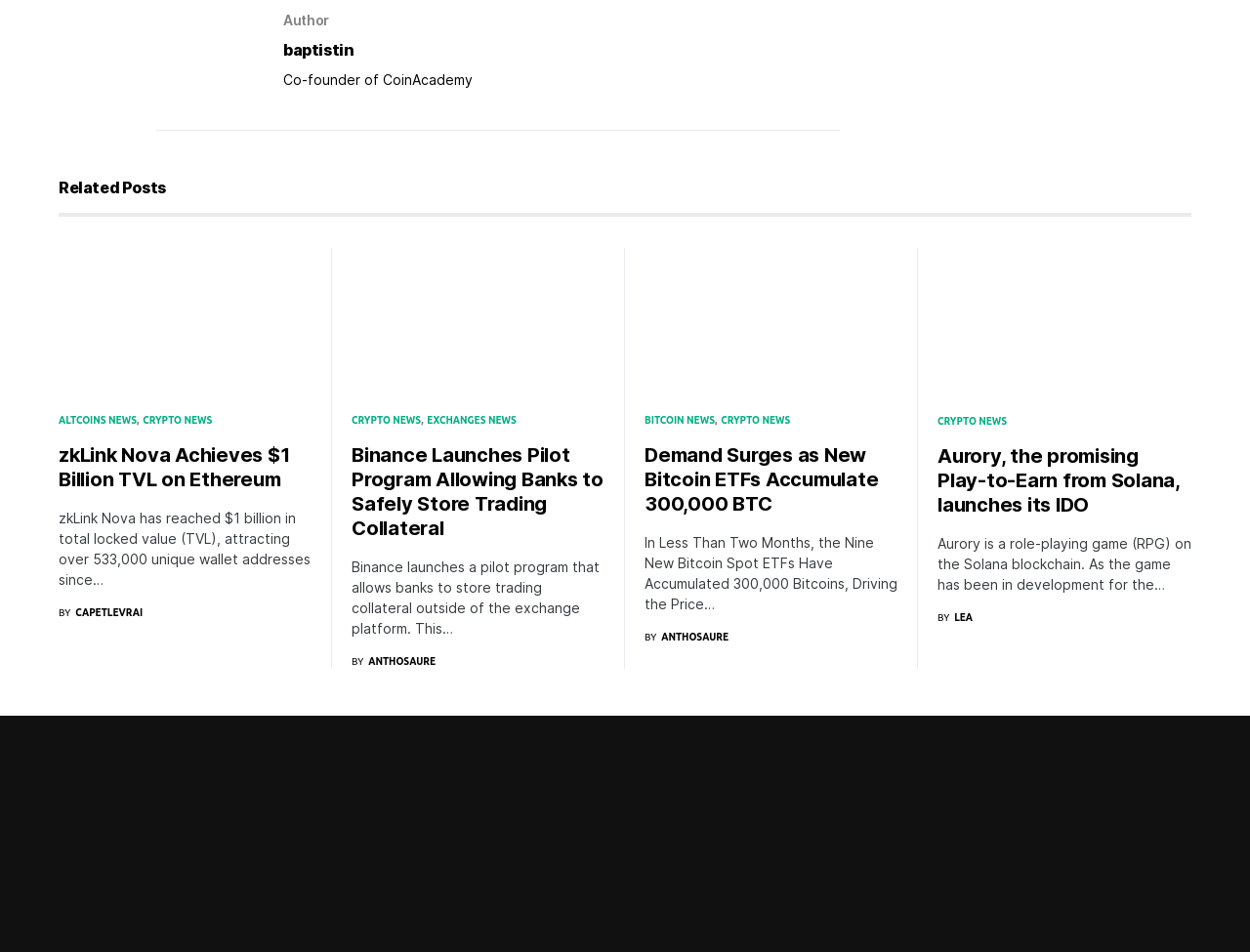Determine the bounding box coordinates of the target area to click to execute the following instruction: "Click on the 'Coin Academy' link."

[0.047, 0.803, 0.162, 0.84]